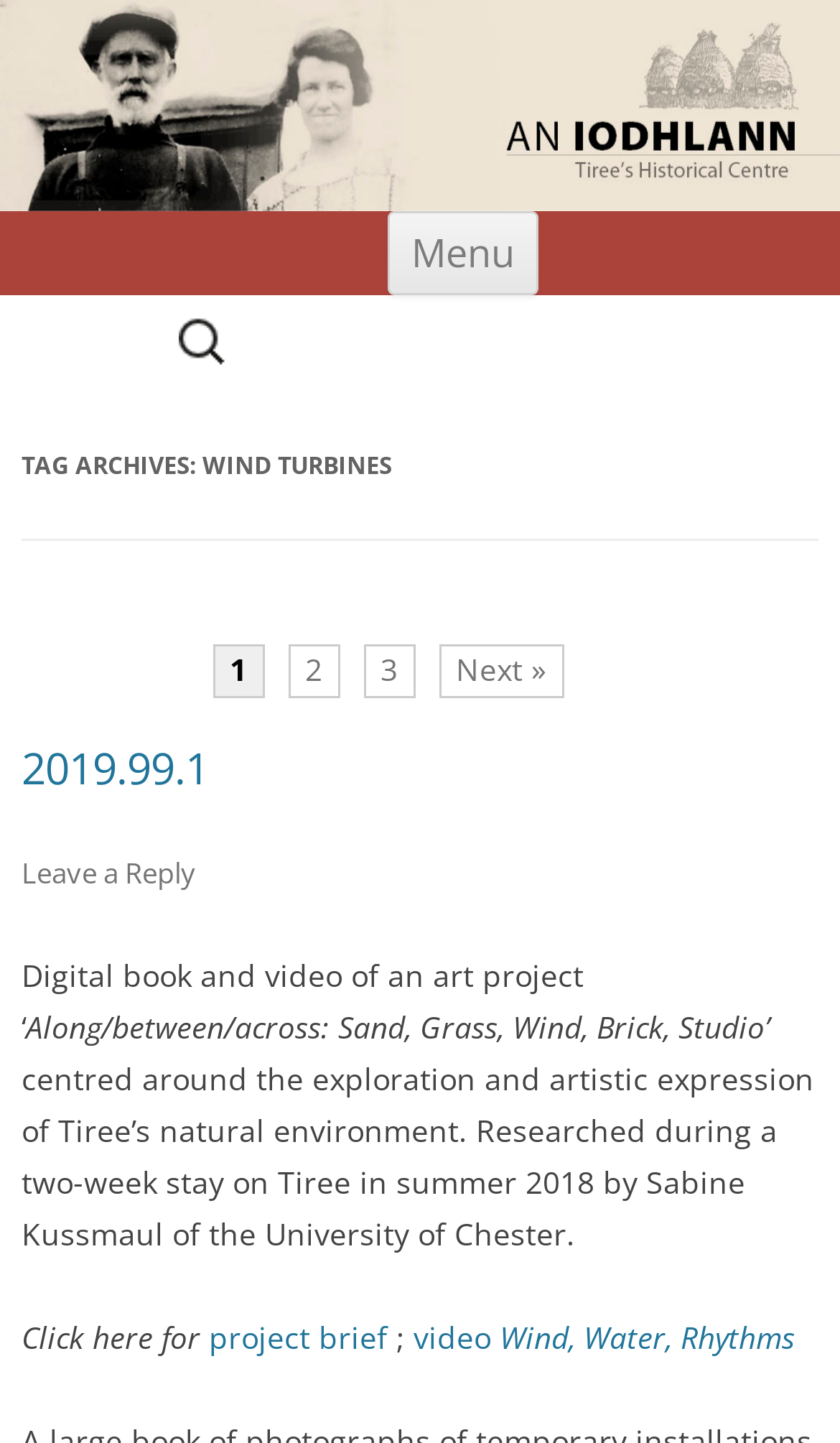Extract the bounding box of the UI element described as: "Next »".

[0.522, 0.447, 0.671, 0.483]